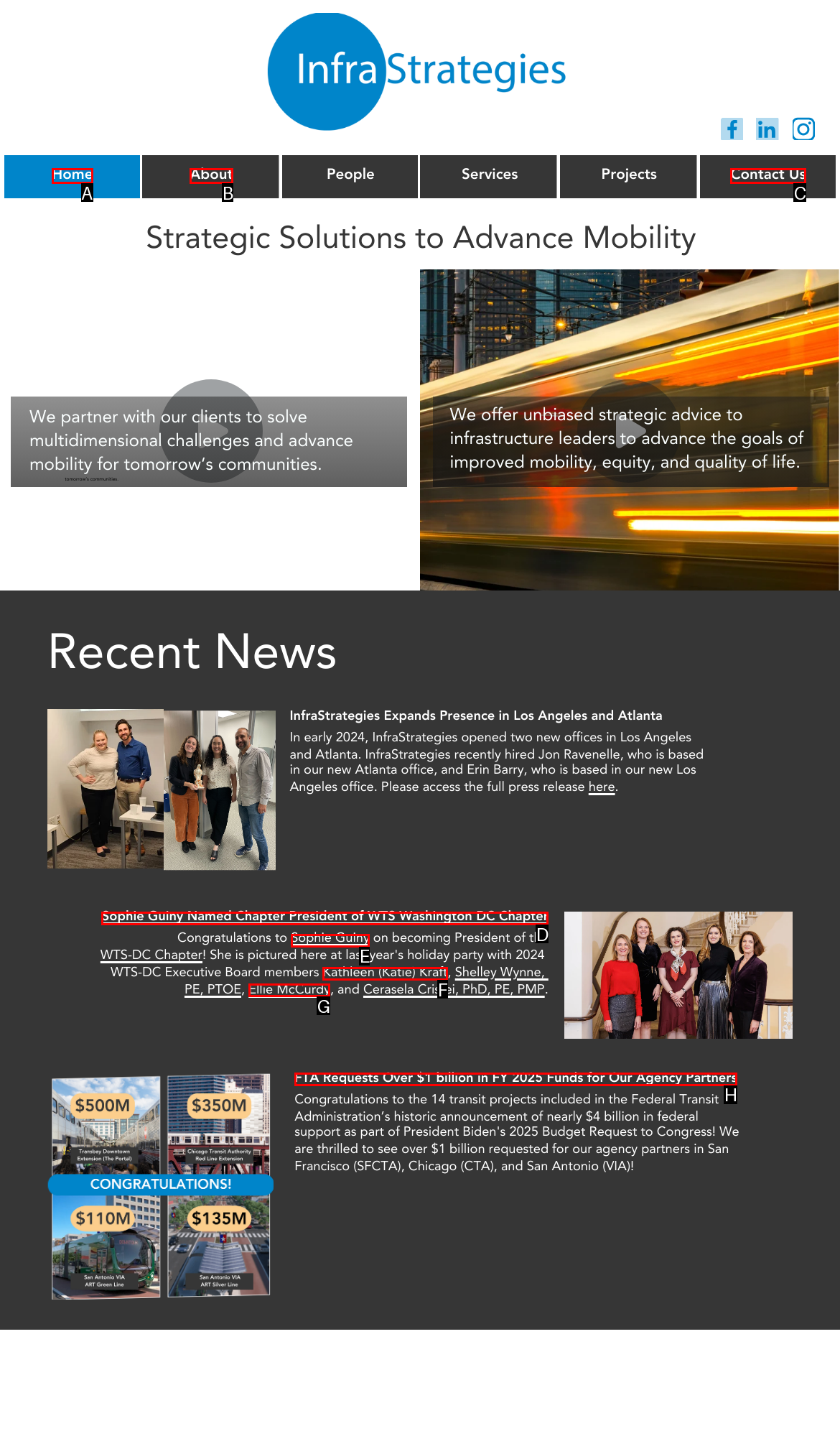Using the description: Kathleen (Katie) Kraft, find the corresponding HTML element. Provide the letter of the matching option directly.

F